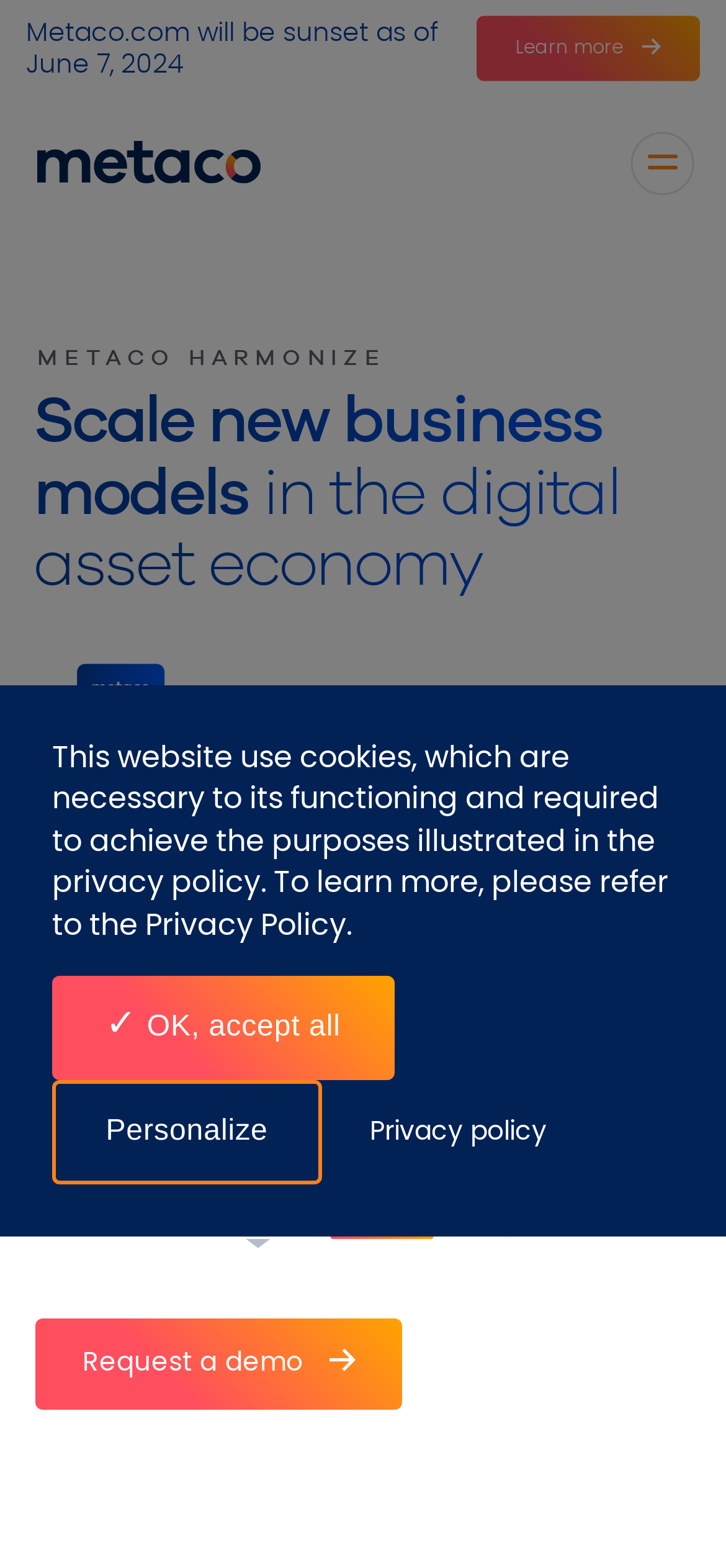Pinpoint the bounding box coordinates of the clickable element needed to complete the instruction: "Learn about Utilize Self-Priming Filler". The coordinates should be provided as four float numbers between 0 and 1: [left, top, right, bottom].

None